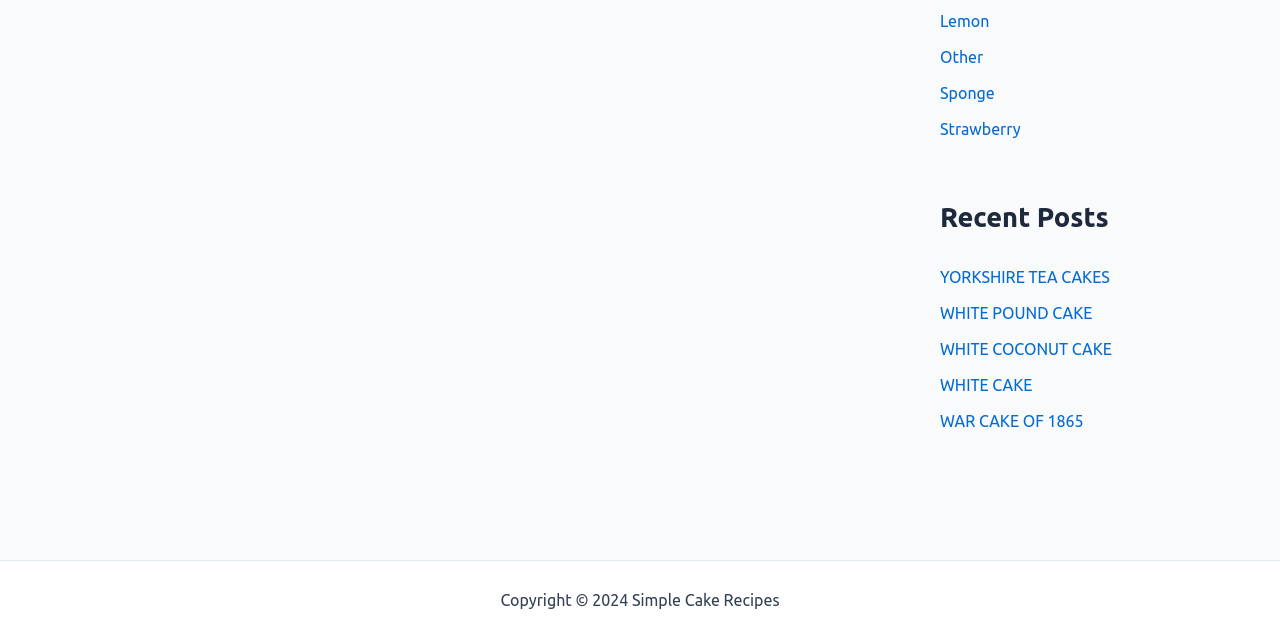Predict the bounding box coordinates of the UI element that matches this description: "WHITE COCONUT CAKE". The coordinates should be in the format [left, top, right, bottom] with each value between 0 and 1.

[0.734, 0.531, 0.869, 0.559]